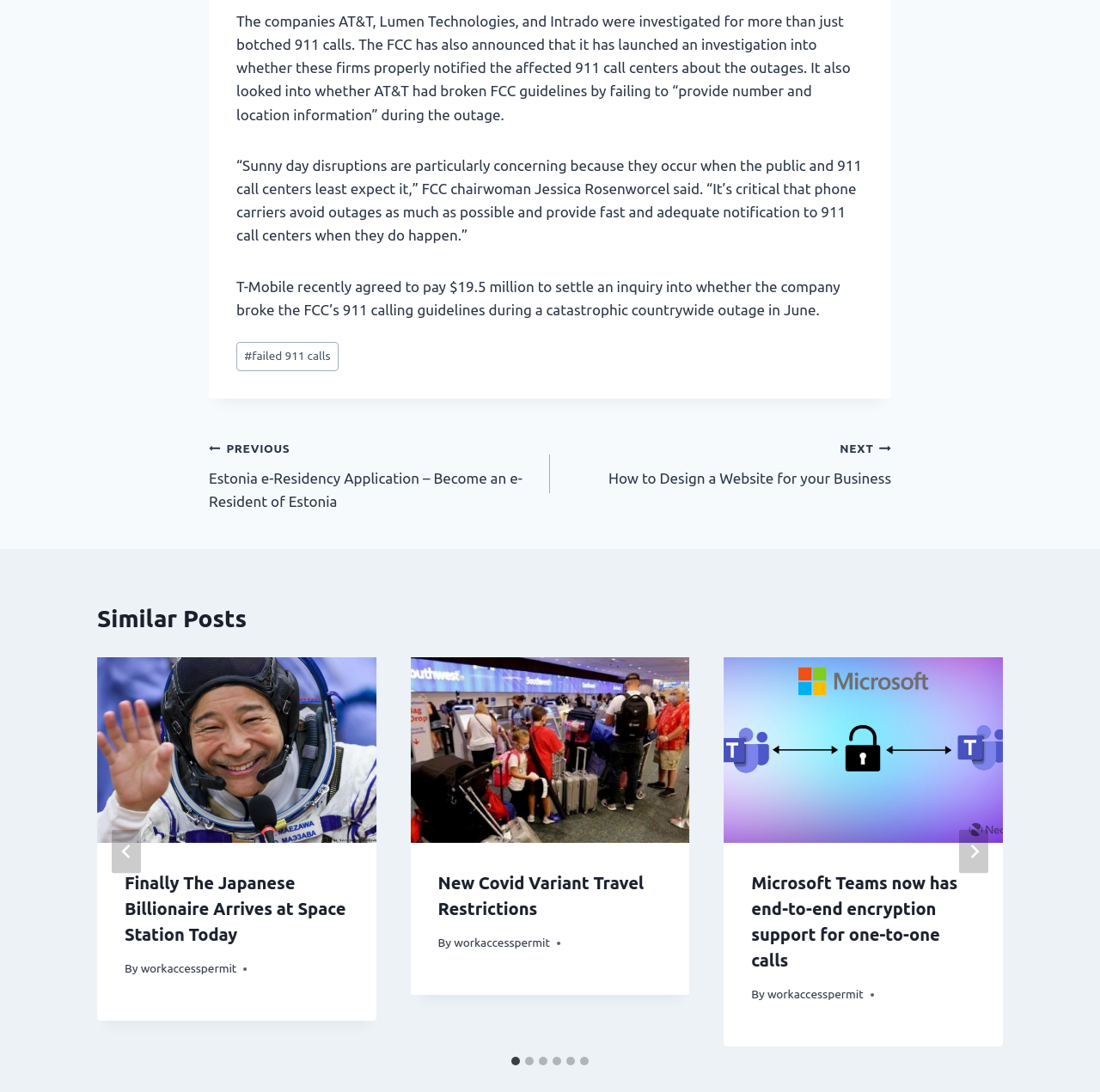Find the bounding box coordinates of the clickable element required to execute the following instruction: "Click on the 'NEXT How to Design a Website for your Business' link". Provide the coordinates as four float numbers between 0 and 1, i.e., [left, top, right, bottom].

[0.5, 0.399, 0.81, 0.448]